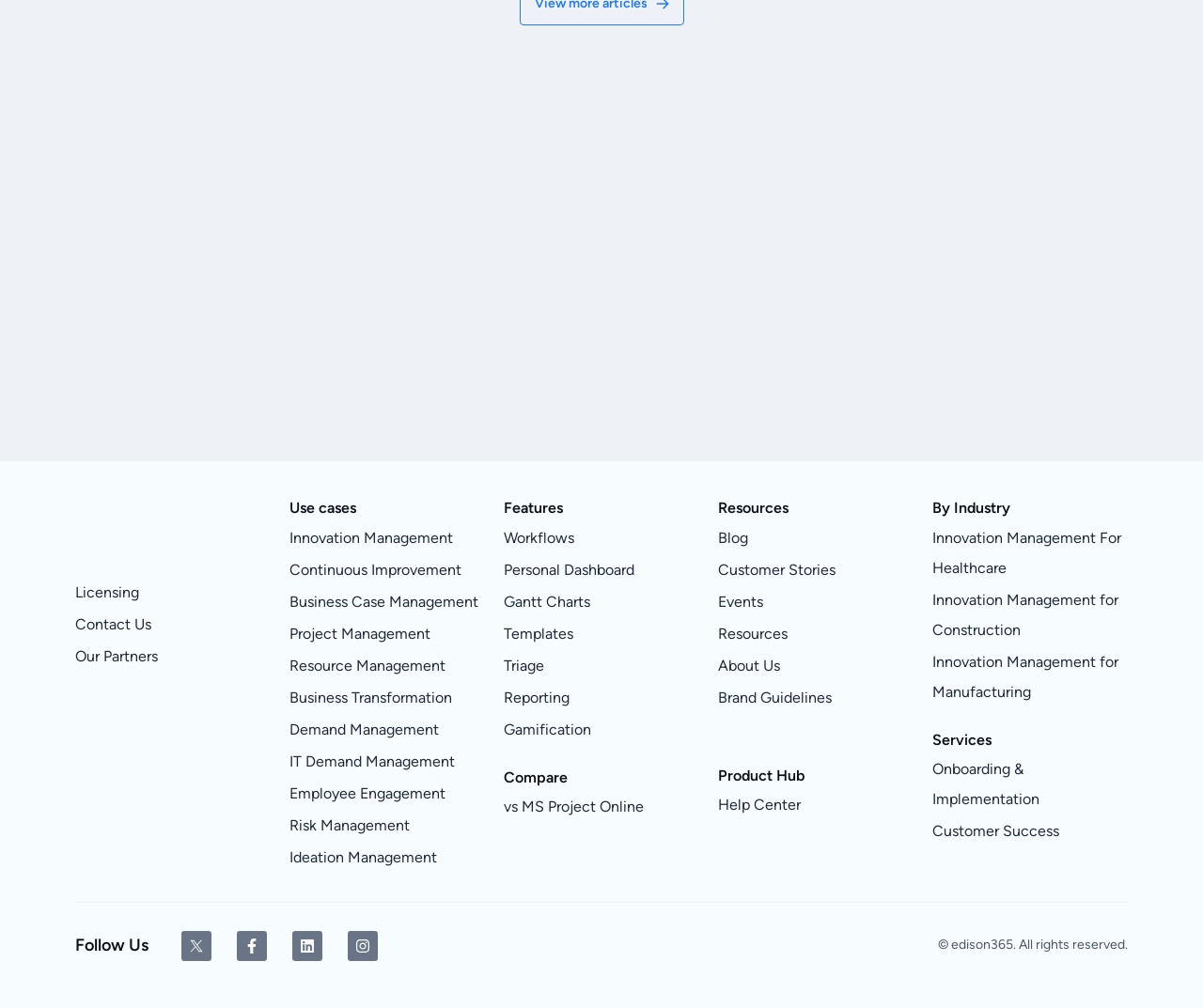Please identify the bounding box coordinates of the clickable area that will fulfill the following instruction: "Follow Edison365 on Twitter". The coordinates should be in the format of four float numbers between 0 and 1, i.e., [left, top, right, bottom].

[0.151, 0.923, 0.176, 0.953]